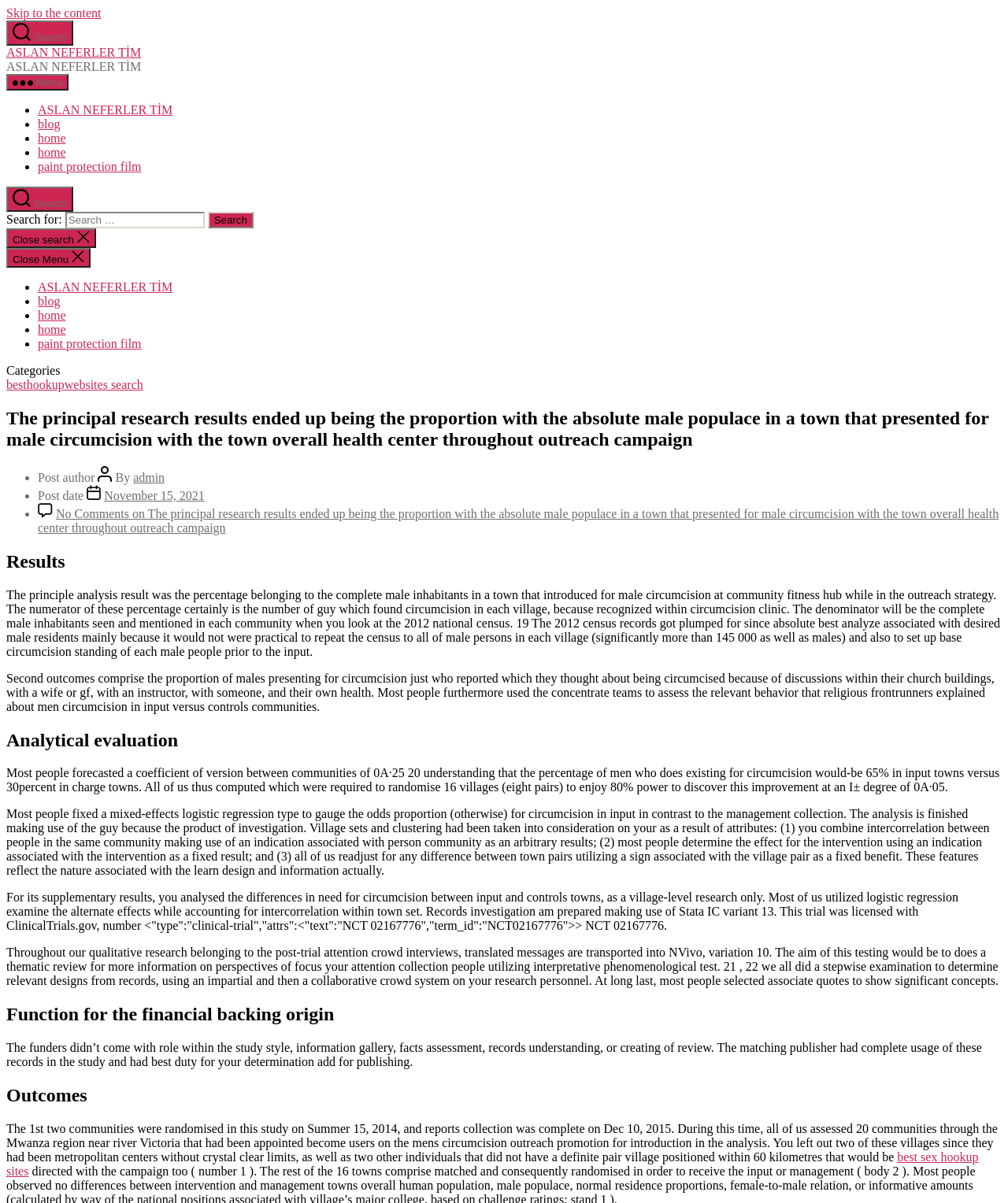Give a one-word or short-phrase answer to the following question: 
What is the topic of the research?

Male circumcision